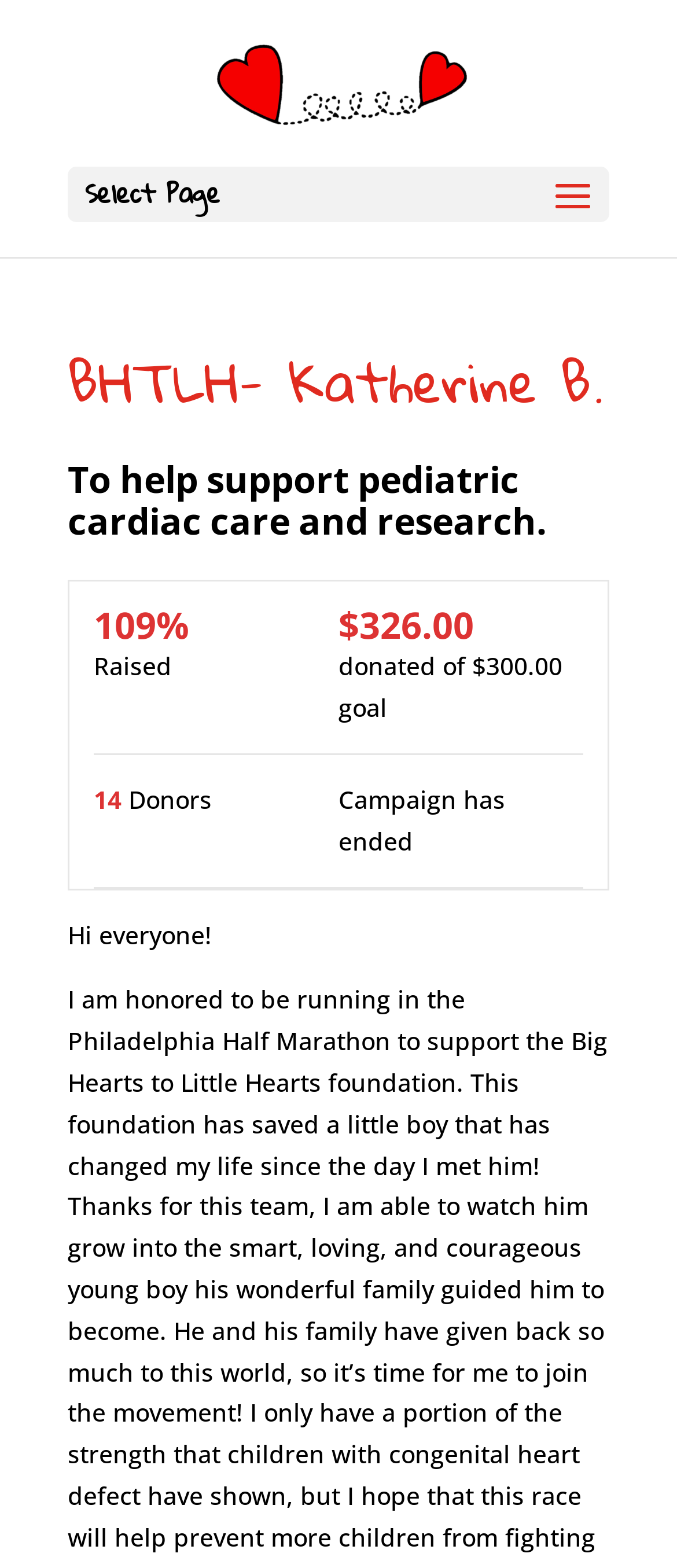What is the goal of the campaign?
Please provide an in-depth and detailed response to the question.

The goal of the campaign can be found in the static text element, which is '$300.00'. This is likely the target amount of money the campaign aims to raise.